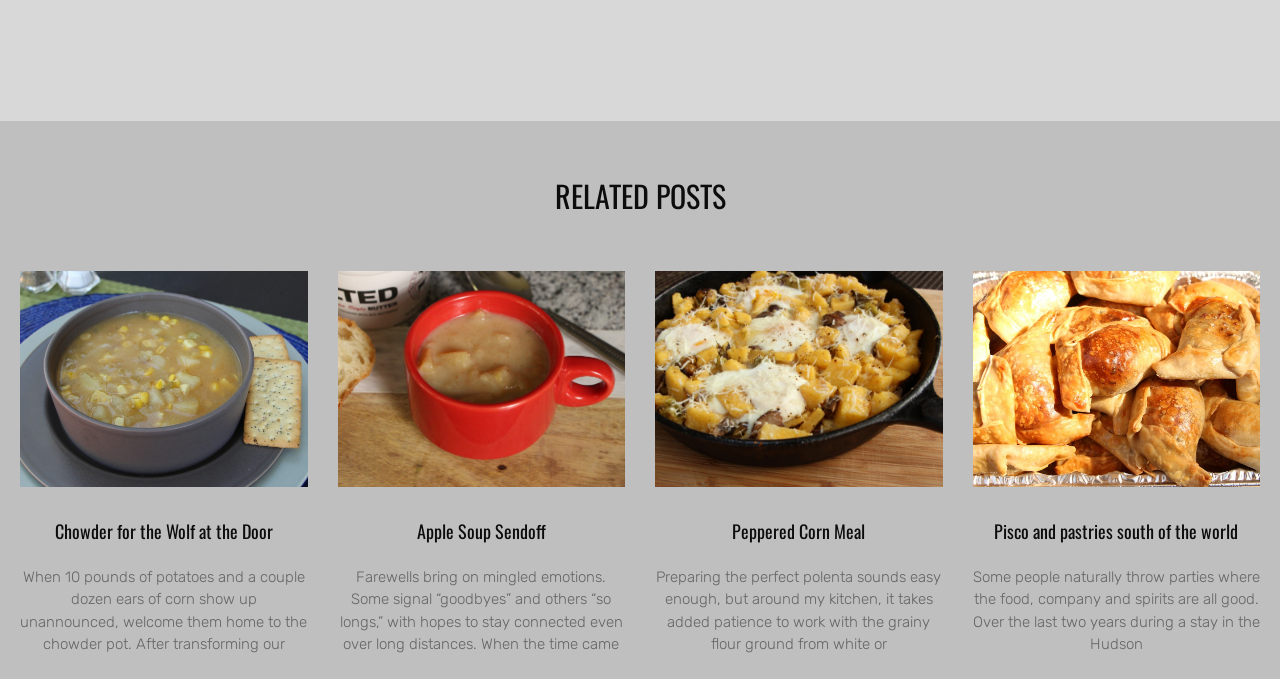Find and provide the bounding box coordinates for the UI element described with: "Peppered Corn Meal".

[0.572, 0.763, 0.676, 0.801]